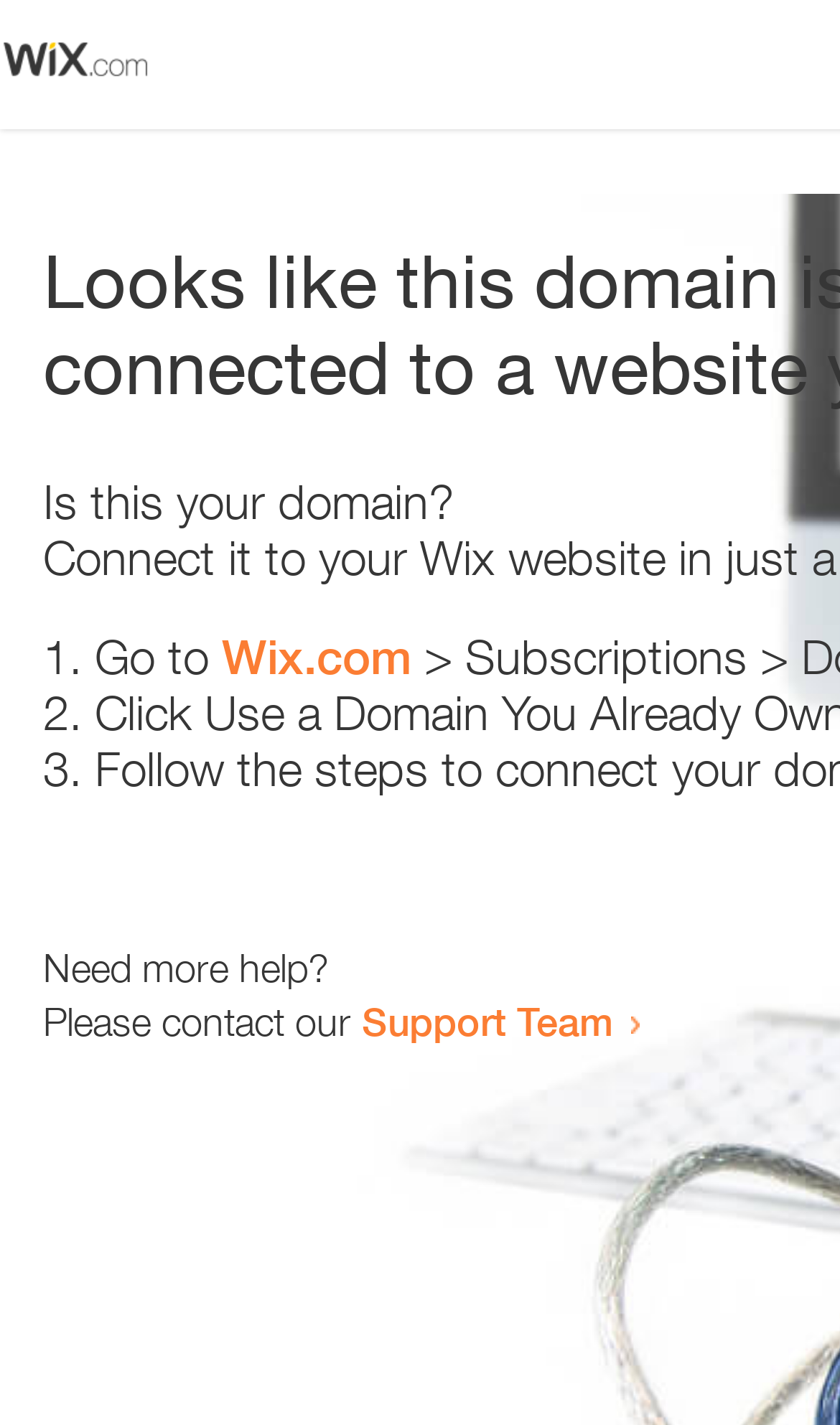What is the domain in question?
Please provide a single word or phrase in response based on the screenshot.

this domain